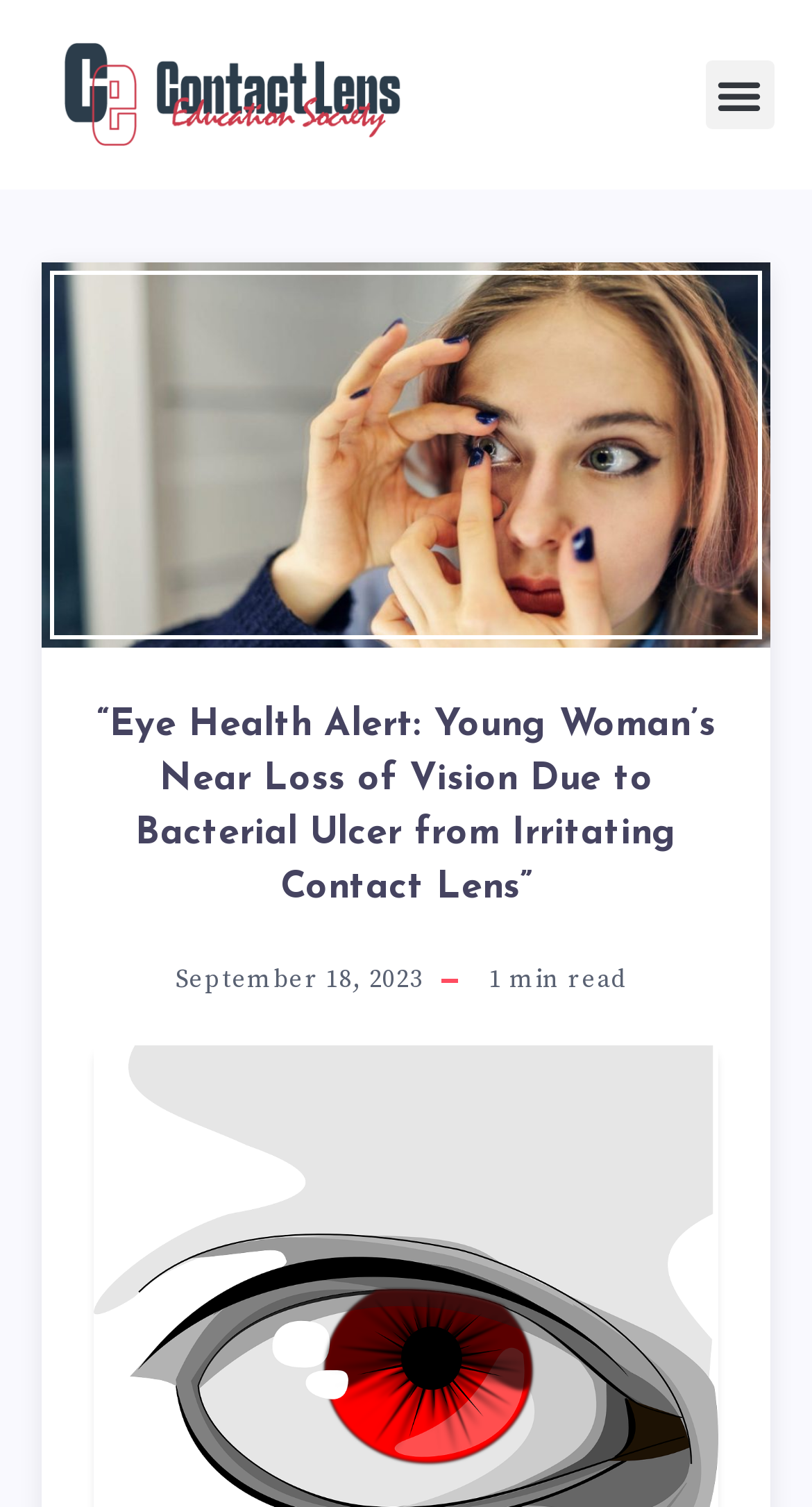What is the estimated reading time of the article? Look at the image and give a one-word or short phrase answer.

min